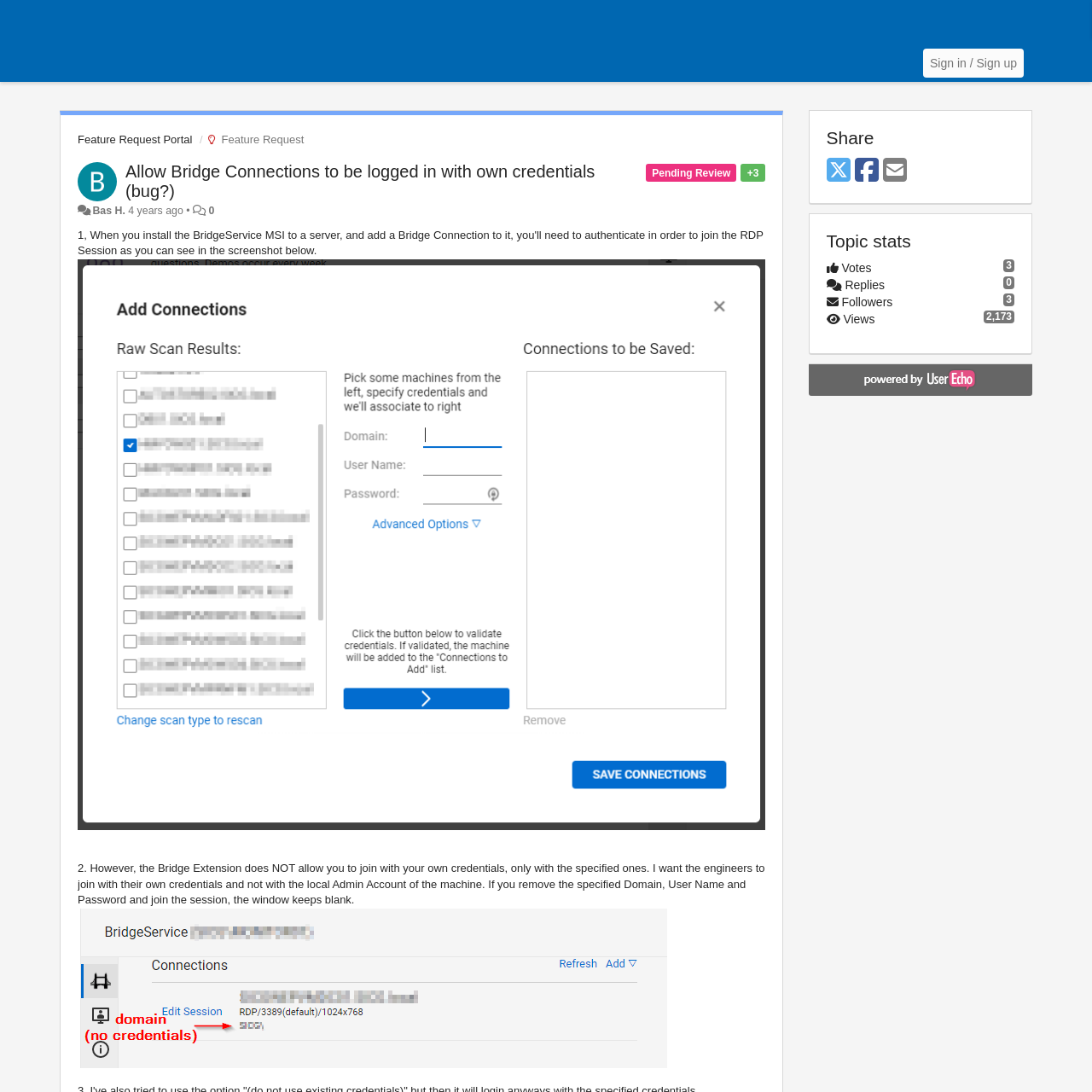Identify and provide the main heading of the webpage.

Allow Bridge Connections to be logged in with own credentials (bug?)